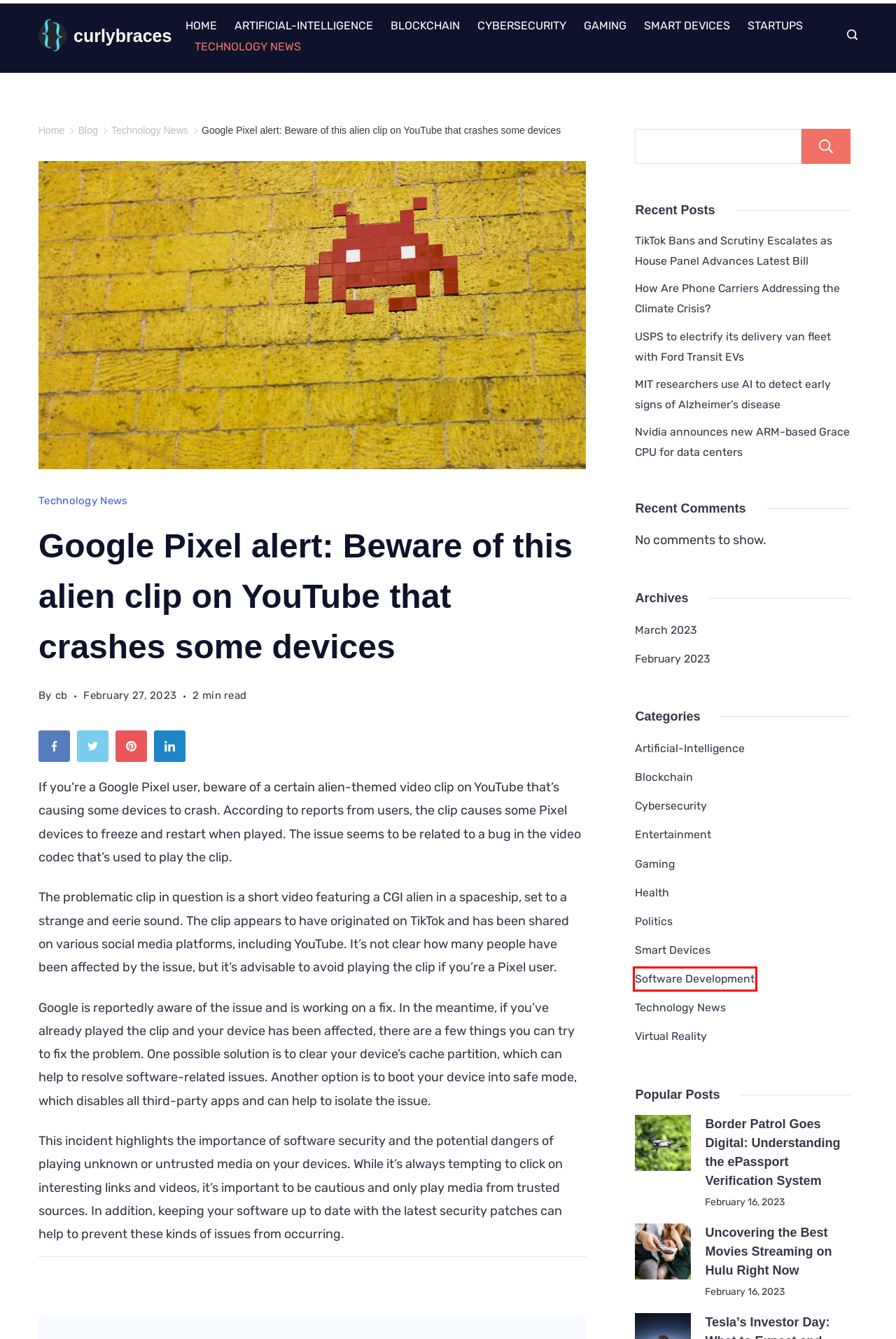Given a webpage screenshot featuring a red rectangle around a UI element, please determine the best description for the new webpage that appears after the element within the bounding box is clicked. The options are:
A. How Are Phone Carriers Addressing the Climate Crisis? – { Curlybraces }
B. { Curlybraces }
C. MIT researchers use AI to detect early signs of Alzheimer’s disease – { Curlybraces }
D. Entertainment – { Curlybraces }
E. Software Development – { Curlybraces }
F. Technology News – { Curlybraces }
G. March 2023 – { Curlybraces }
H. Border Patrol Goes Digital: Understanding the ePassport Verification System – { Curlybraces }

E